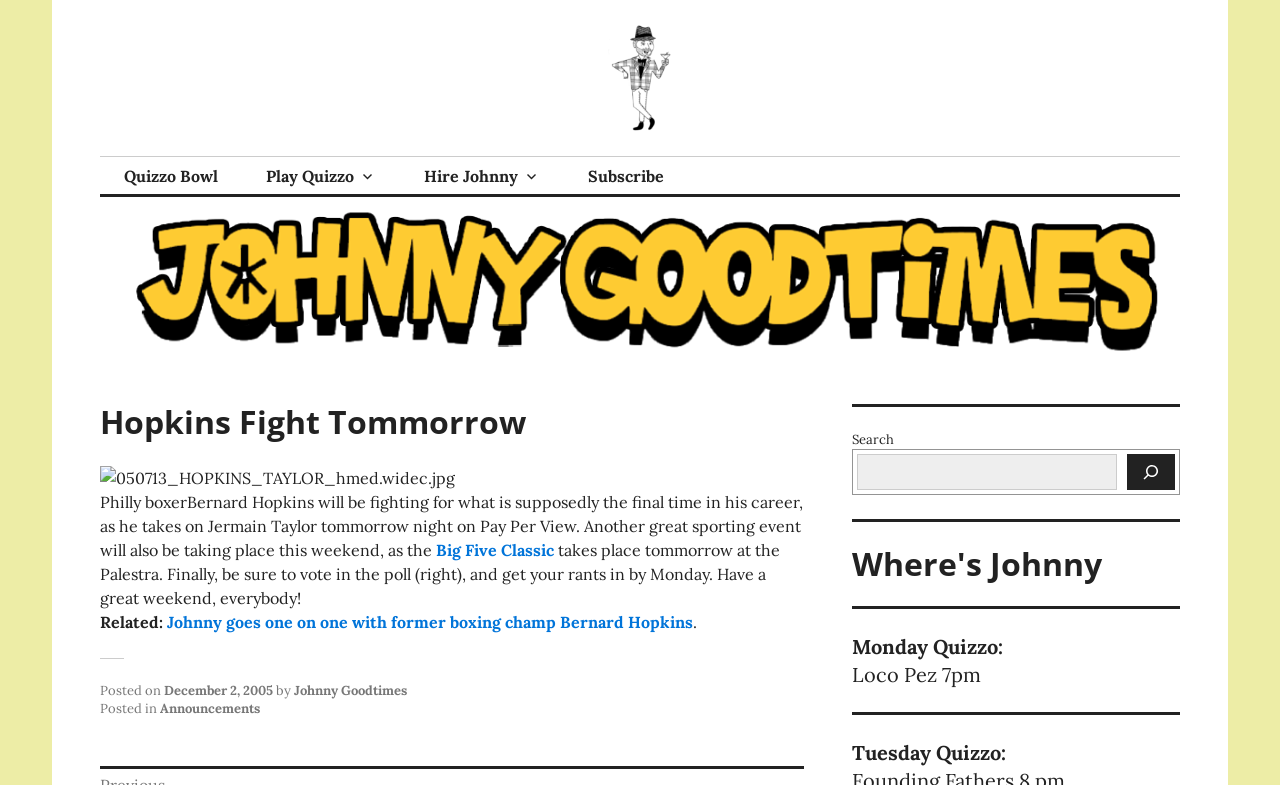Given the content of the image, can you provide a detailed answer to the question?
What is the event taking place at the Palestra?

I found the answer by reading the article text, which mentions 'Another great sporting event will also be taking place this weekend, as the Big Five Classic takes place tommorrow at the Palestra.'.